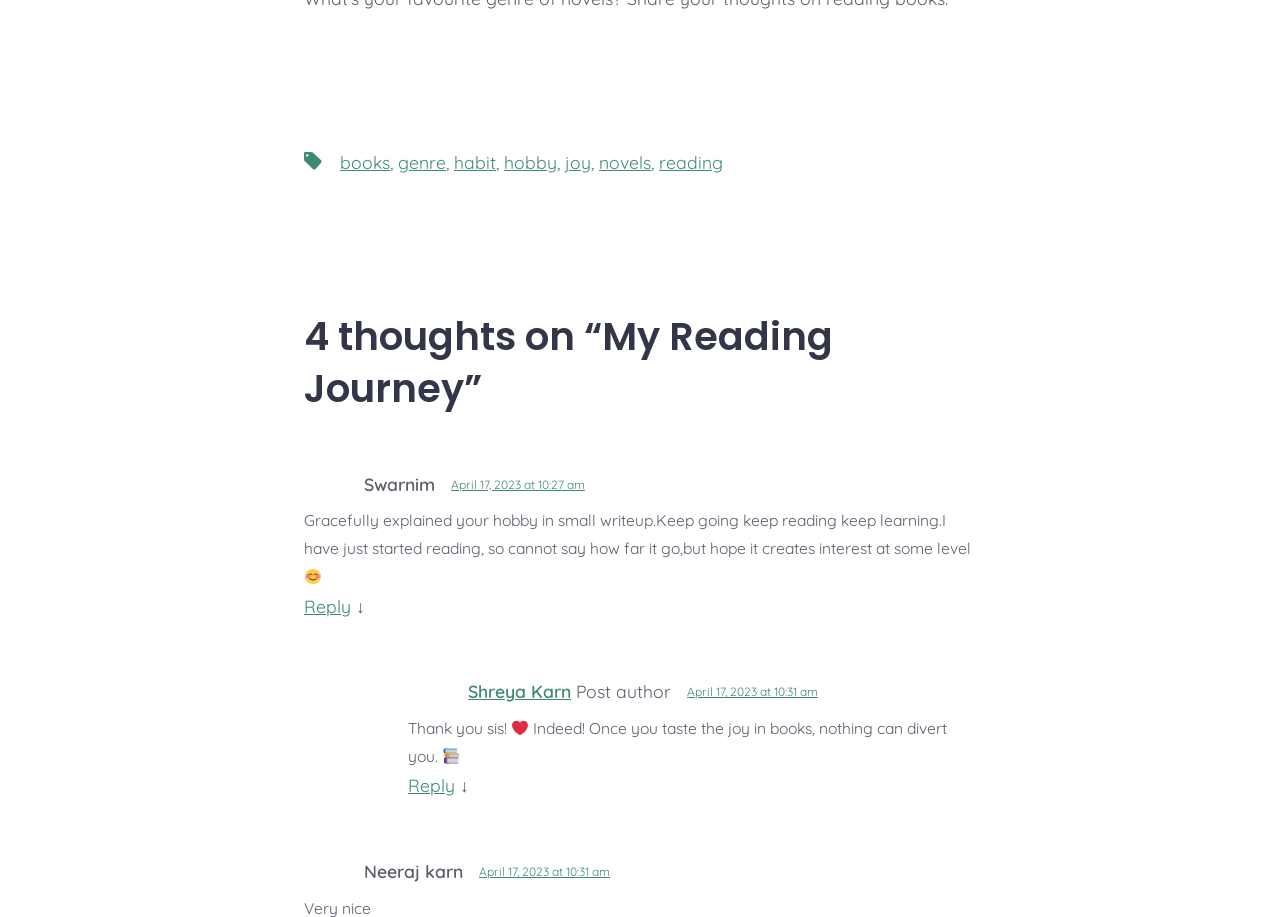Provide a brief response in the form of a single word or phrase:
Who is the author of the article?

Not specified